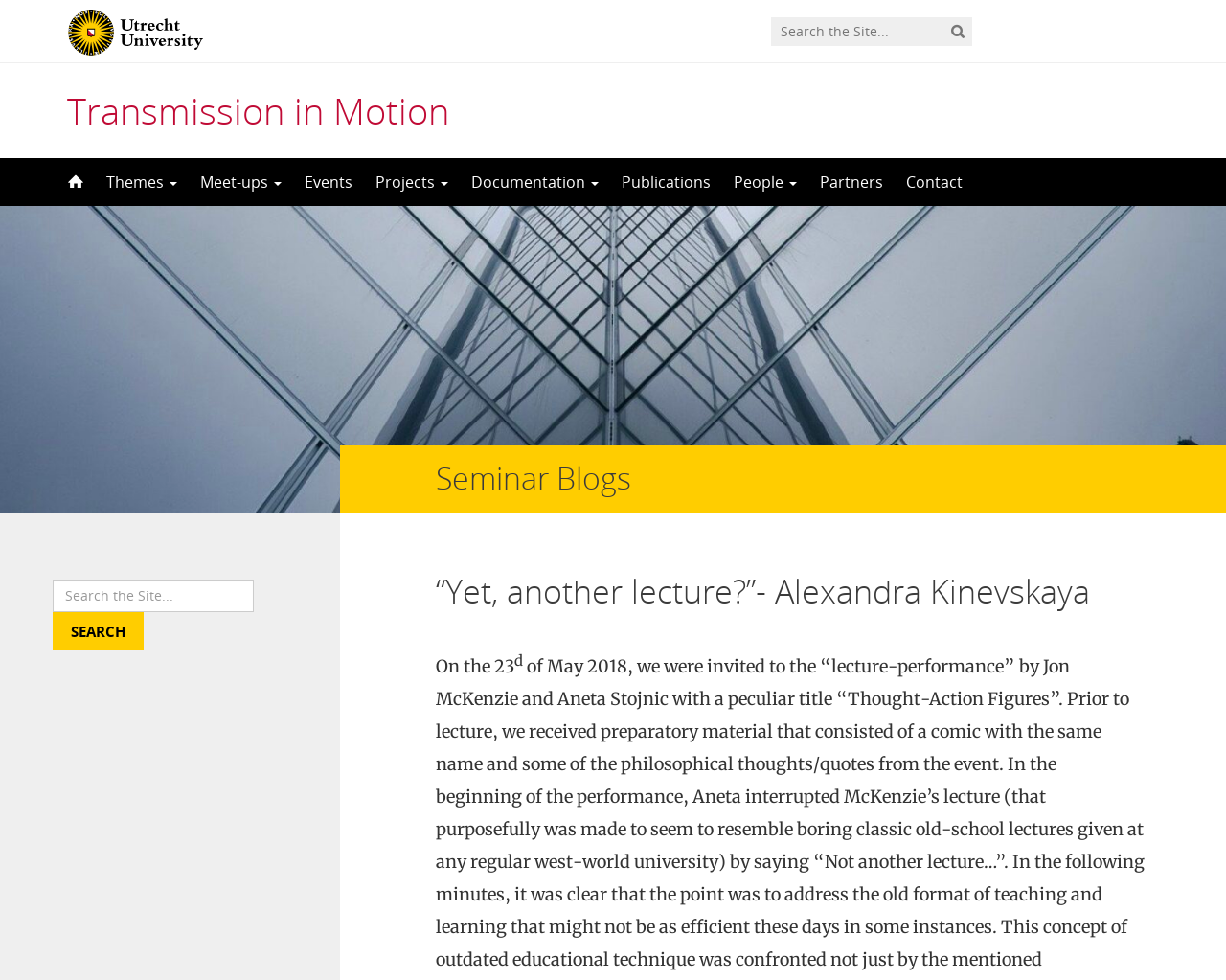Based on the element description "People", predict the bounding box coordinates of the UI element.

[0.589, 0.161, 0.659, 0.21]